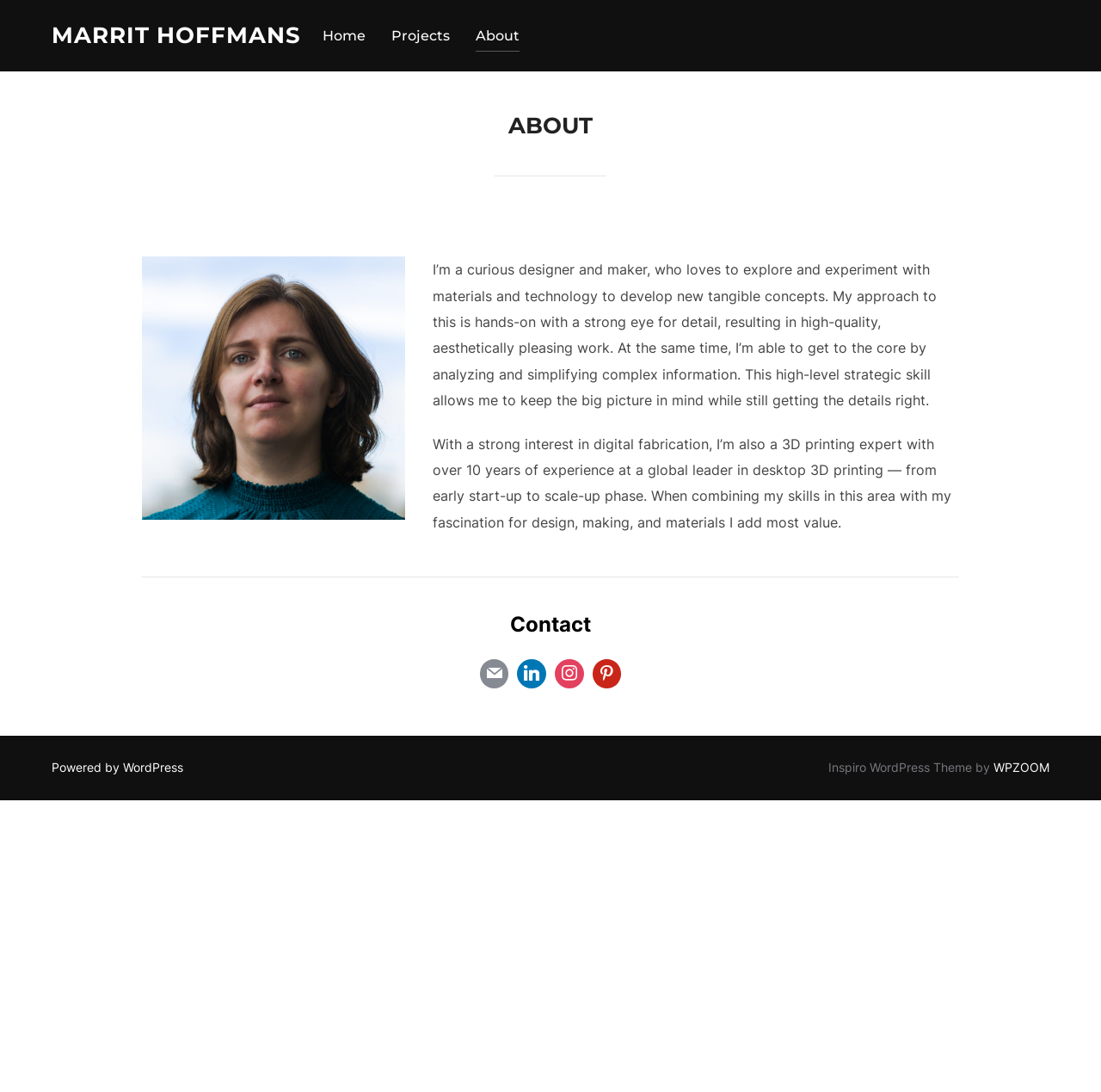Find the bounding box coordinates of the clickable area that will achieve the following instruction: "contact the designer".

[0.432, 0.6, 0.466, 0.634]